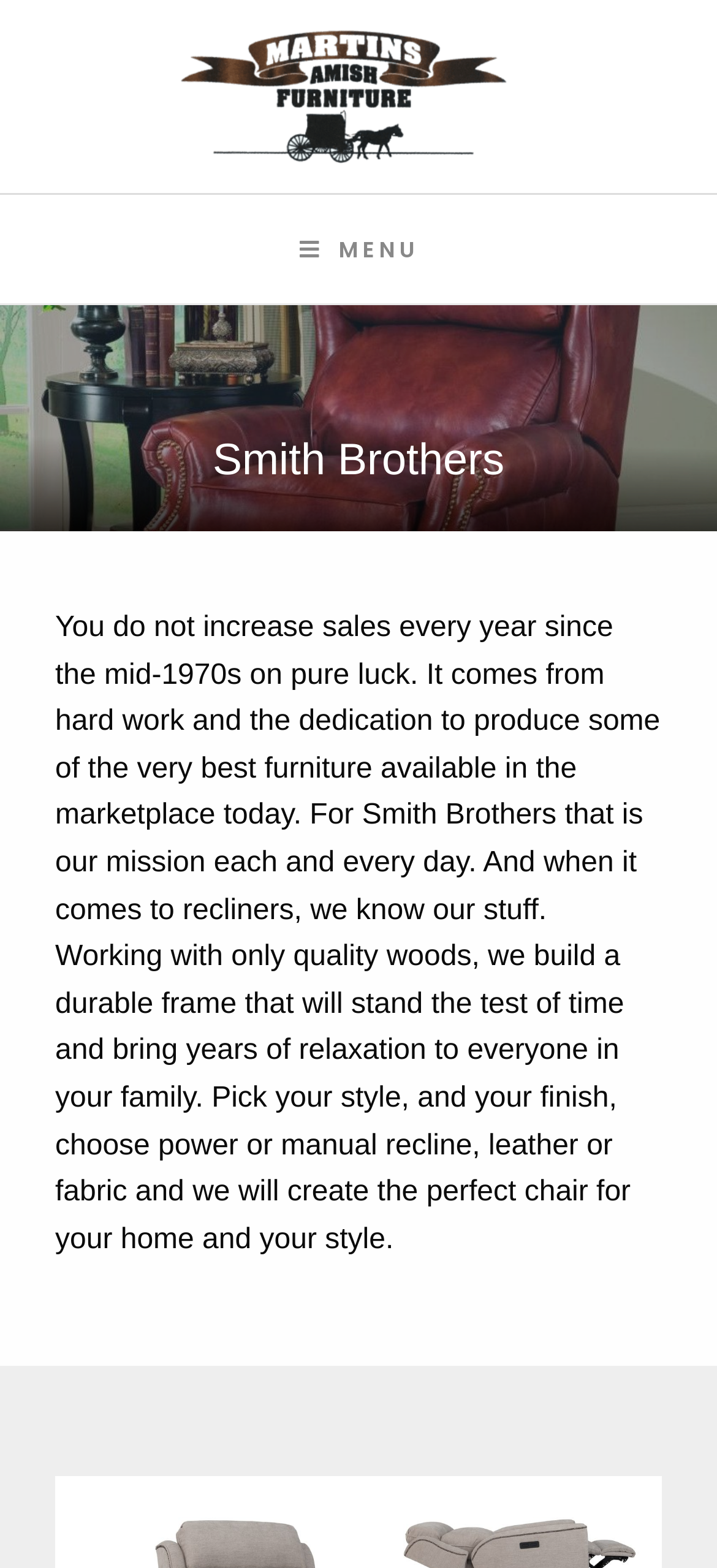Using the format (top-left x, top-left y, bottom-right x, bottom-right y), provide the bounding box coordinates for the described UI element. All values should be floating point numbers between 0 and 1: alt="Martin's Amish Furniture"

[0.249, 0.052, 0.71, 0.071]